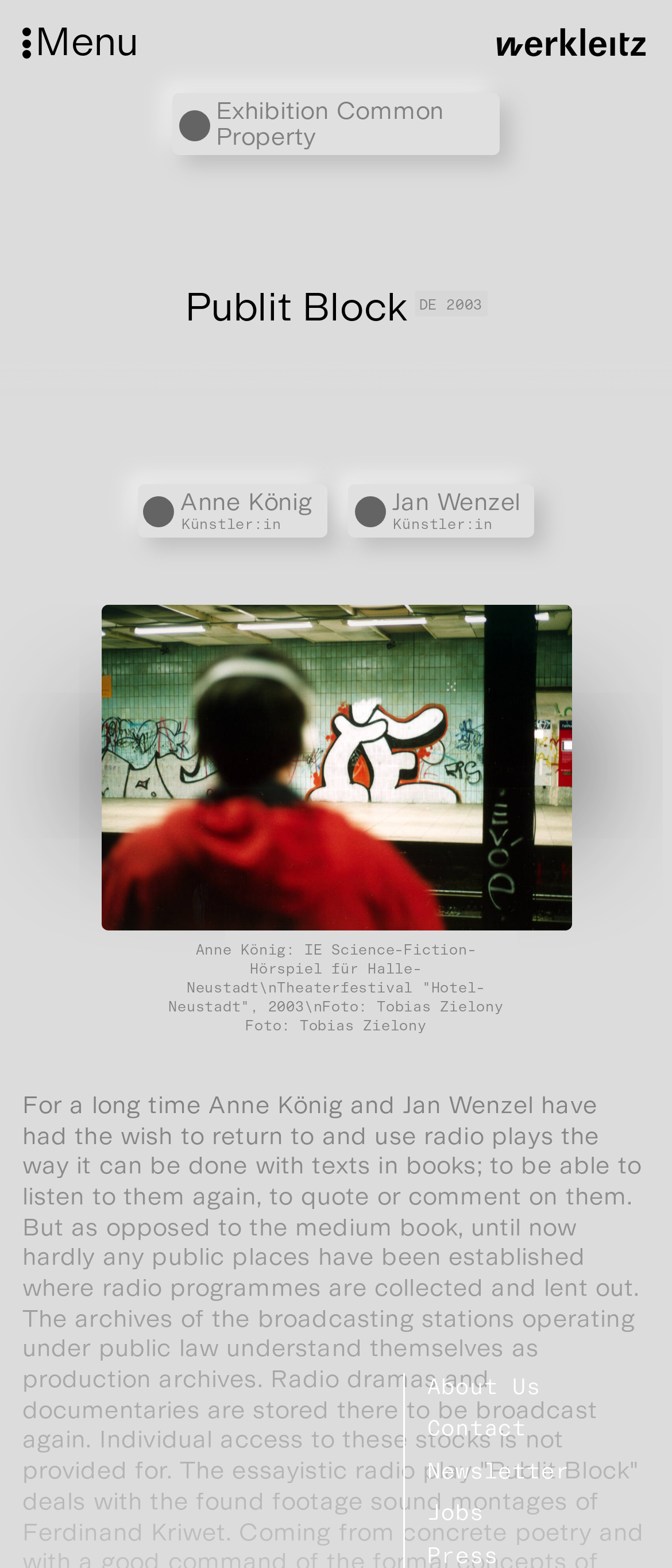Could you determine the bounding box coordinates of the clickable element to complete the instruction: "Learn more about Anne König"? Provide the coordinates as four float numbers between 0 and 1, i.e., [left, top, right, bottom].

[0.214, 0.313, 0.466, 0.341]